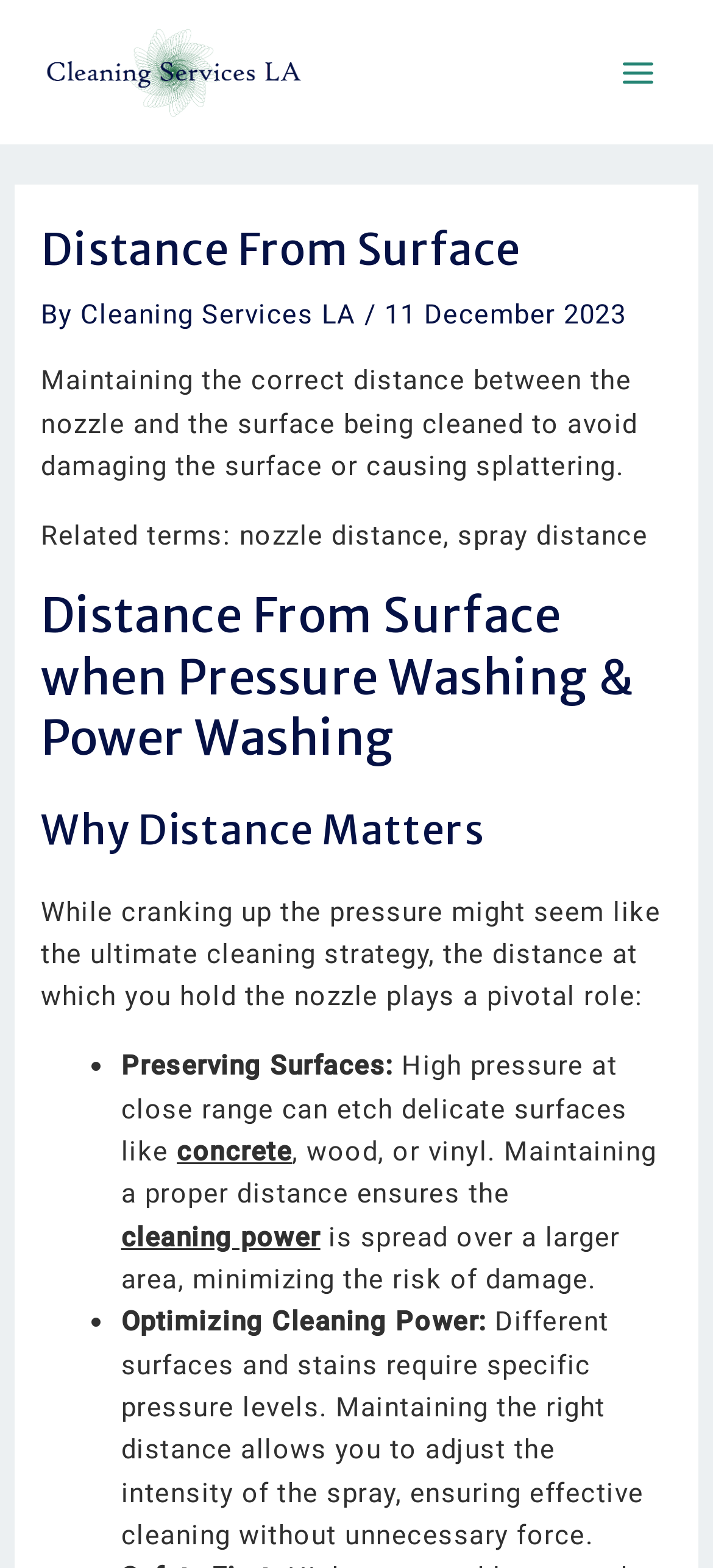Identify the webpage's primary heading and generate its text.

Distance From Surface